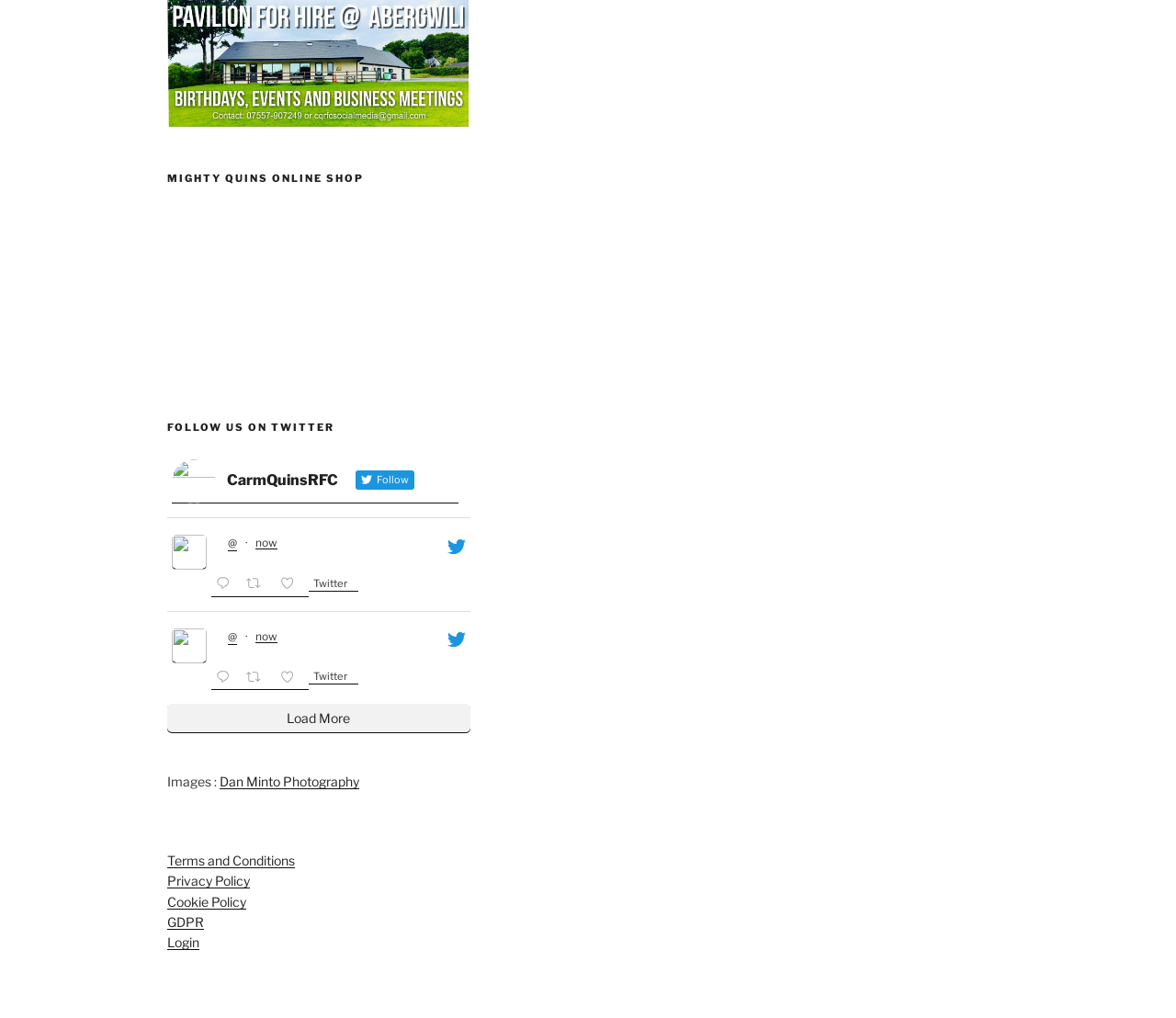Determine the bounding box coordinates of the region to click in order to accomplish the following instruction: "Follow Mighty Quins on Twitter". Provide the coordinates as four float numbers between 0 and 1, specifically [left, top, right, bottom].

[0.146, 0.451, 0.39, 0.495]